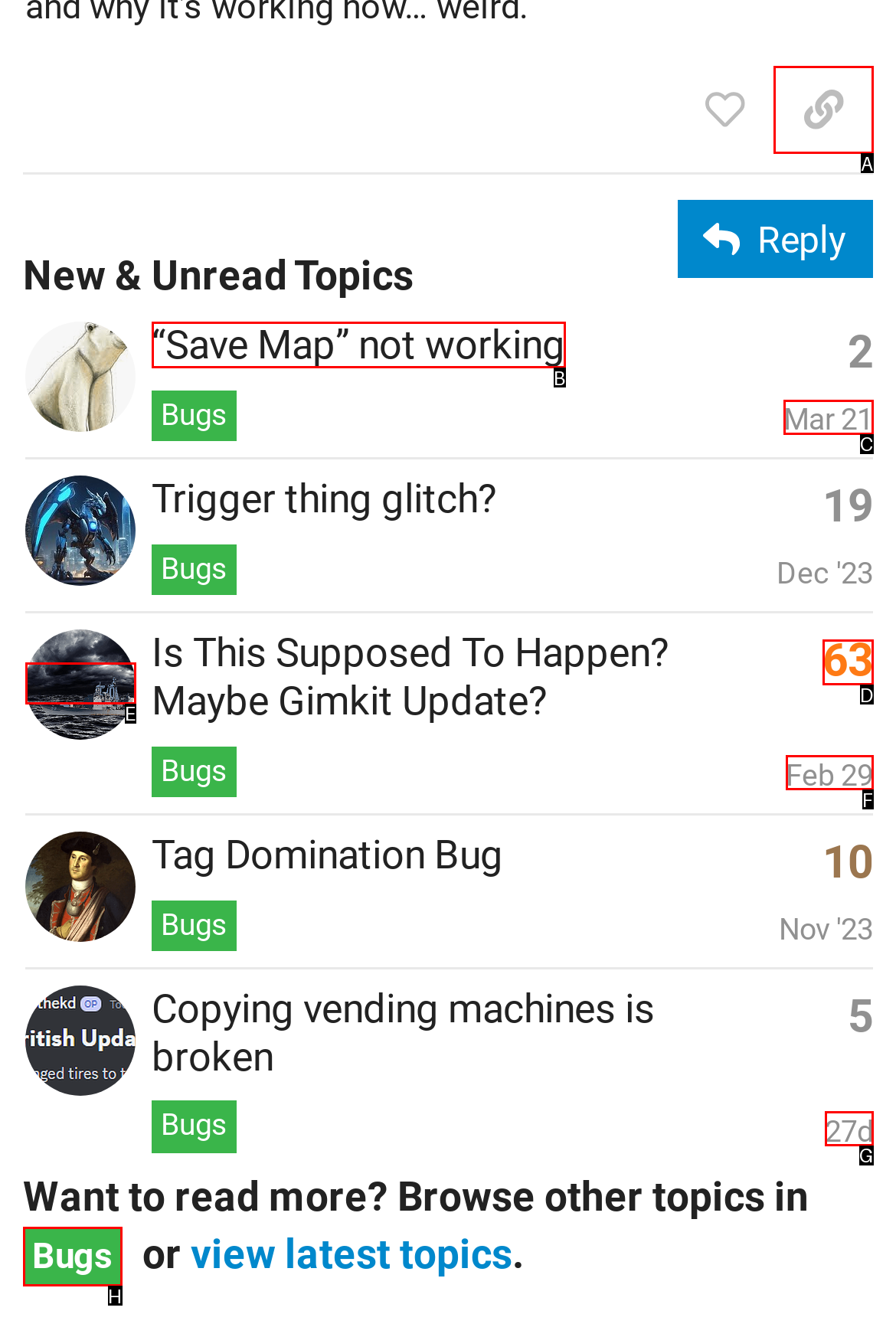Tell me which one HTML element I should click to complete the following task: Browse other topics in 'Bugs' Answer with the option's letter from the given choices directly.

H